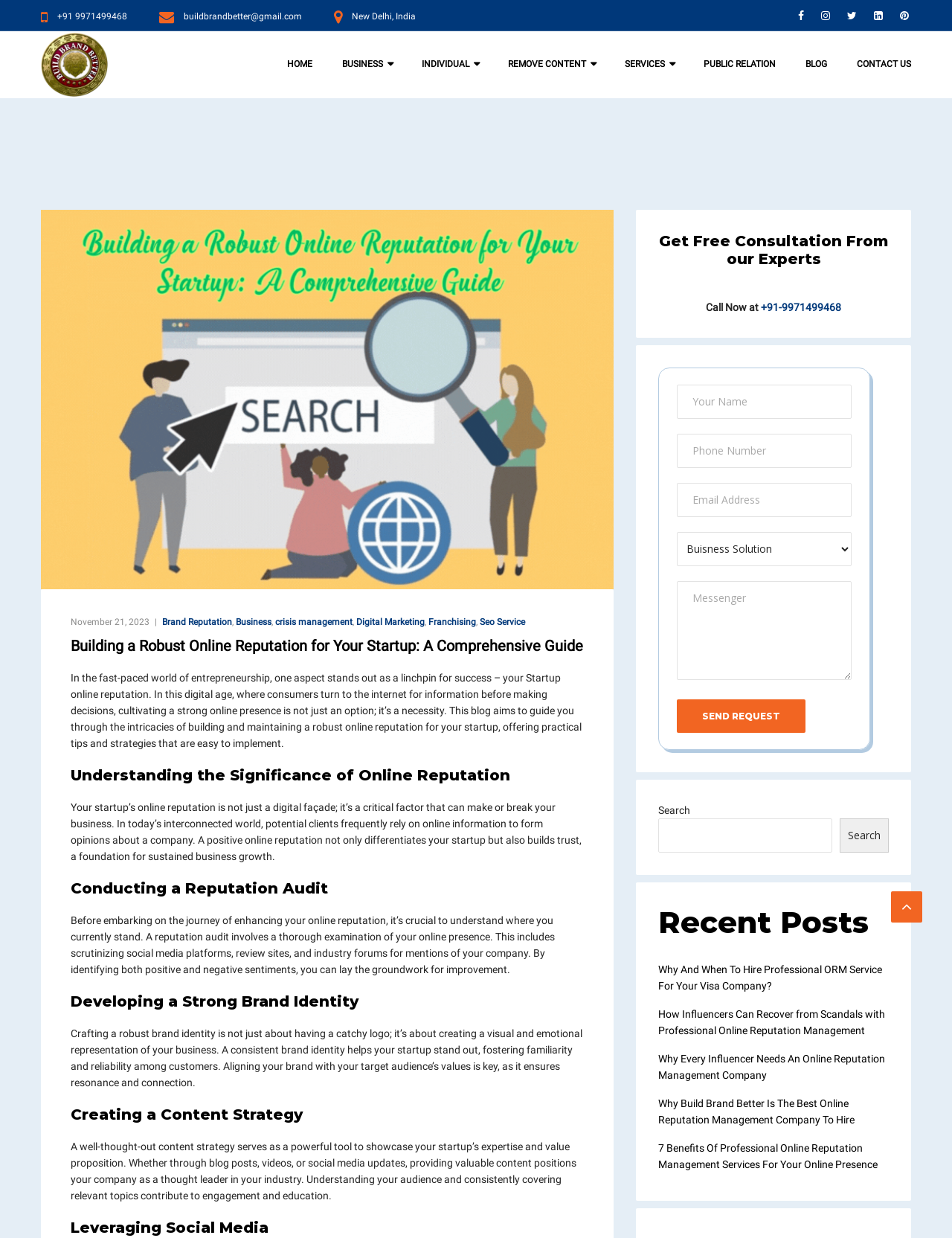Provide the bounding box coordinates of the HTML element this sentence describes: "Digital Marketing". The bounding box coordinates consist of four float numbers between 0 and 1, i.e., [left, top, right, bottom].

[0.374, 0.498, 0.446, 0.507]